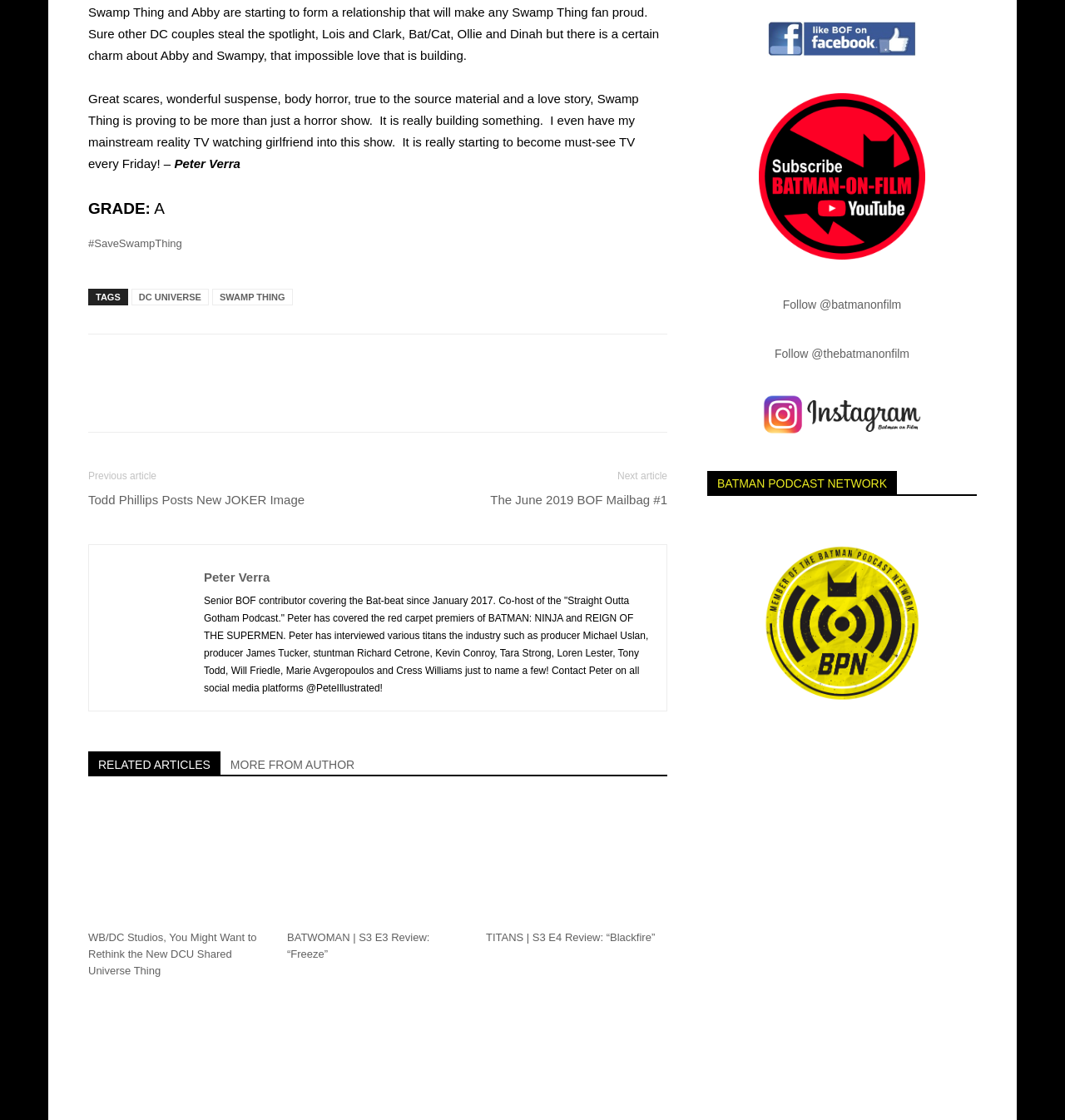Please answer the following question using a single word or phrase: 
What is the grade given to the show?

A